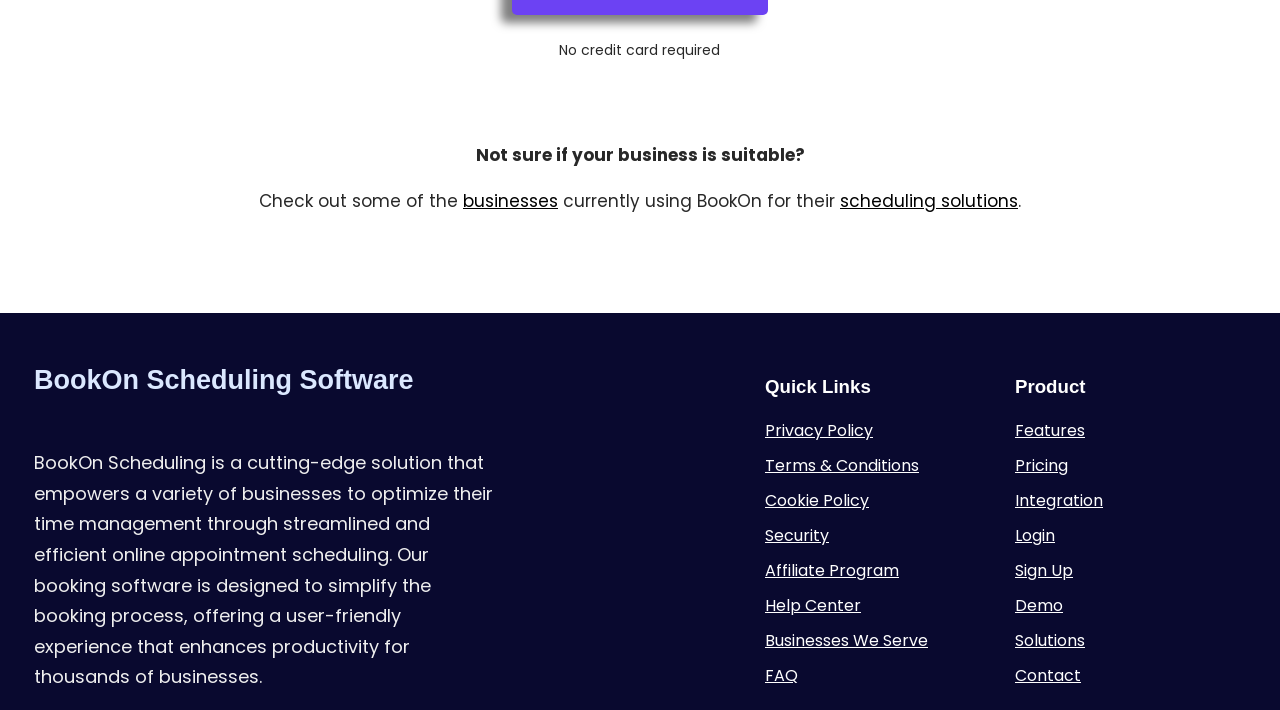Determine the coordinates of the bounding box for the clickable area needed to execute this instruction: "Sign up for an account".

[0.793, 0.788, 0.838, 0.82]